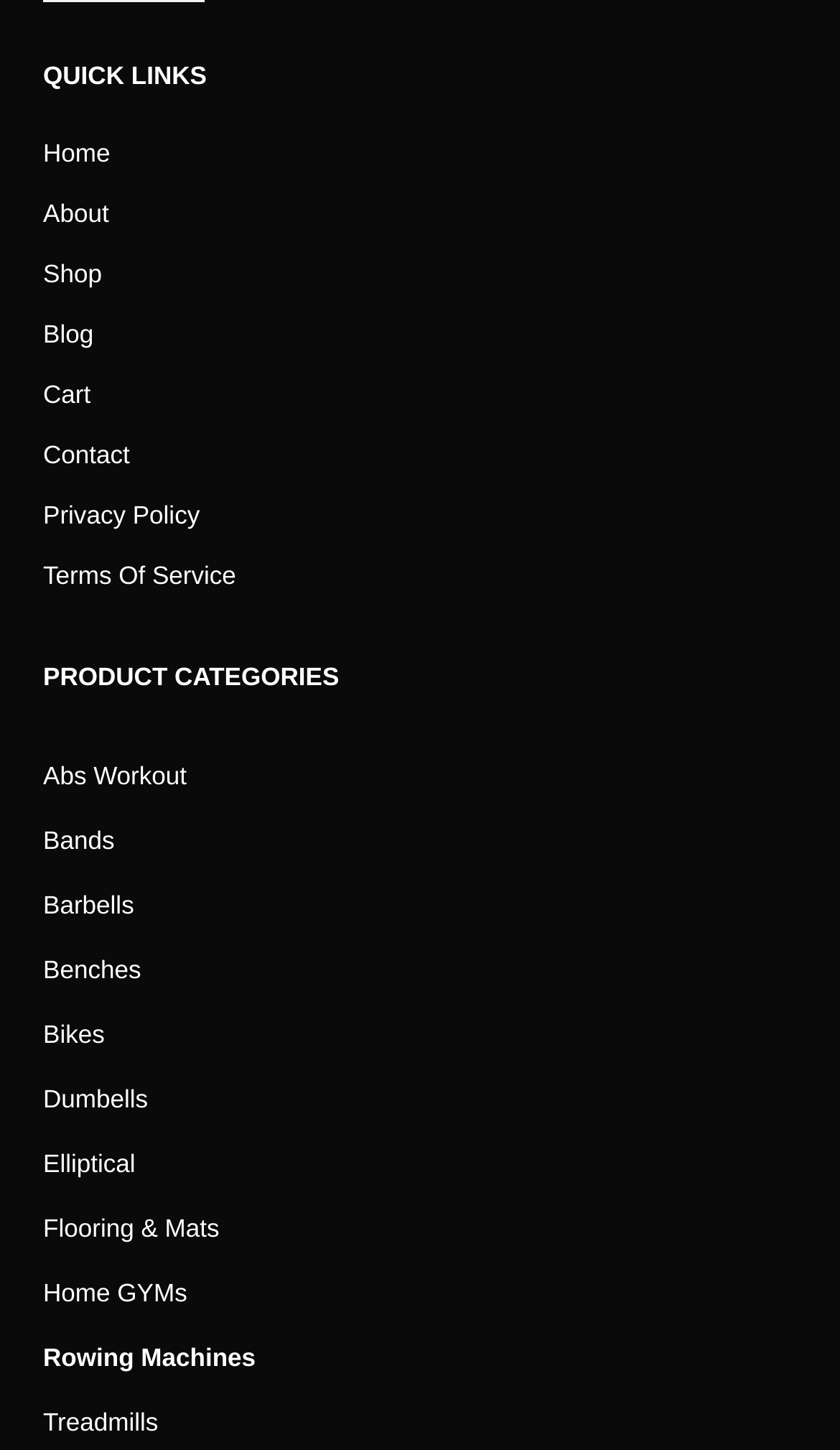Please reply to the following question using a single word or phrase: 
Is there a link to a Cart page on this website?

Yes